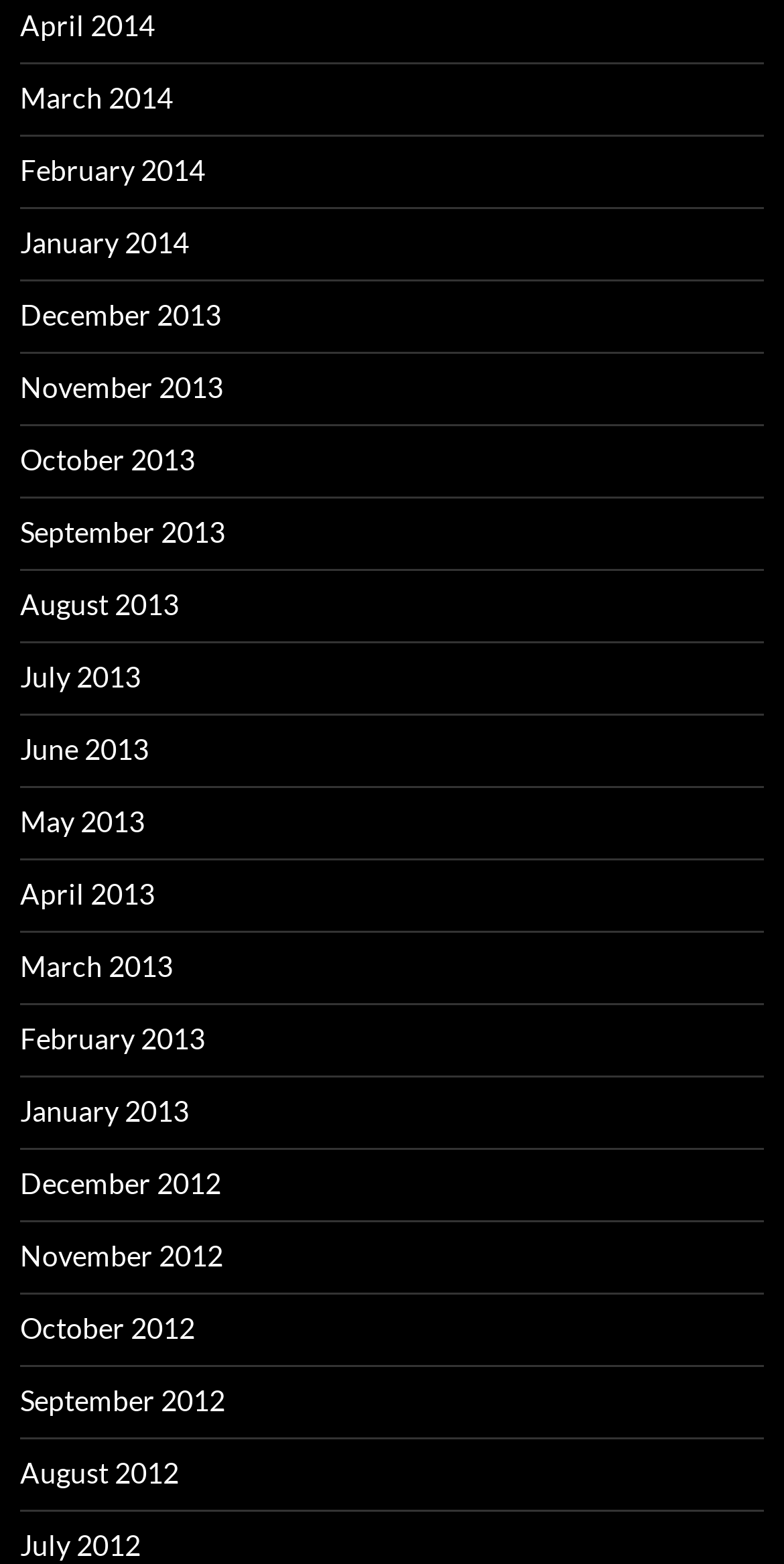Give the bounding box coordinates for the element described by: "February 2013".

[0.026, 0.652, 0.262, 0.674]